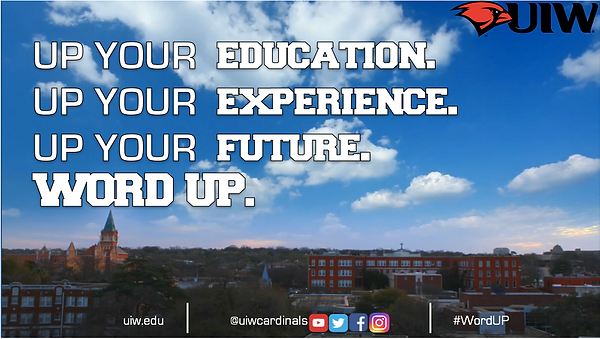Please give a one-word or short phrase response to the following question: 
What is the logo of the University of the Incarnate Word?

A stylized bird